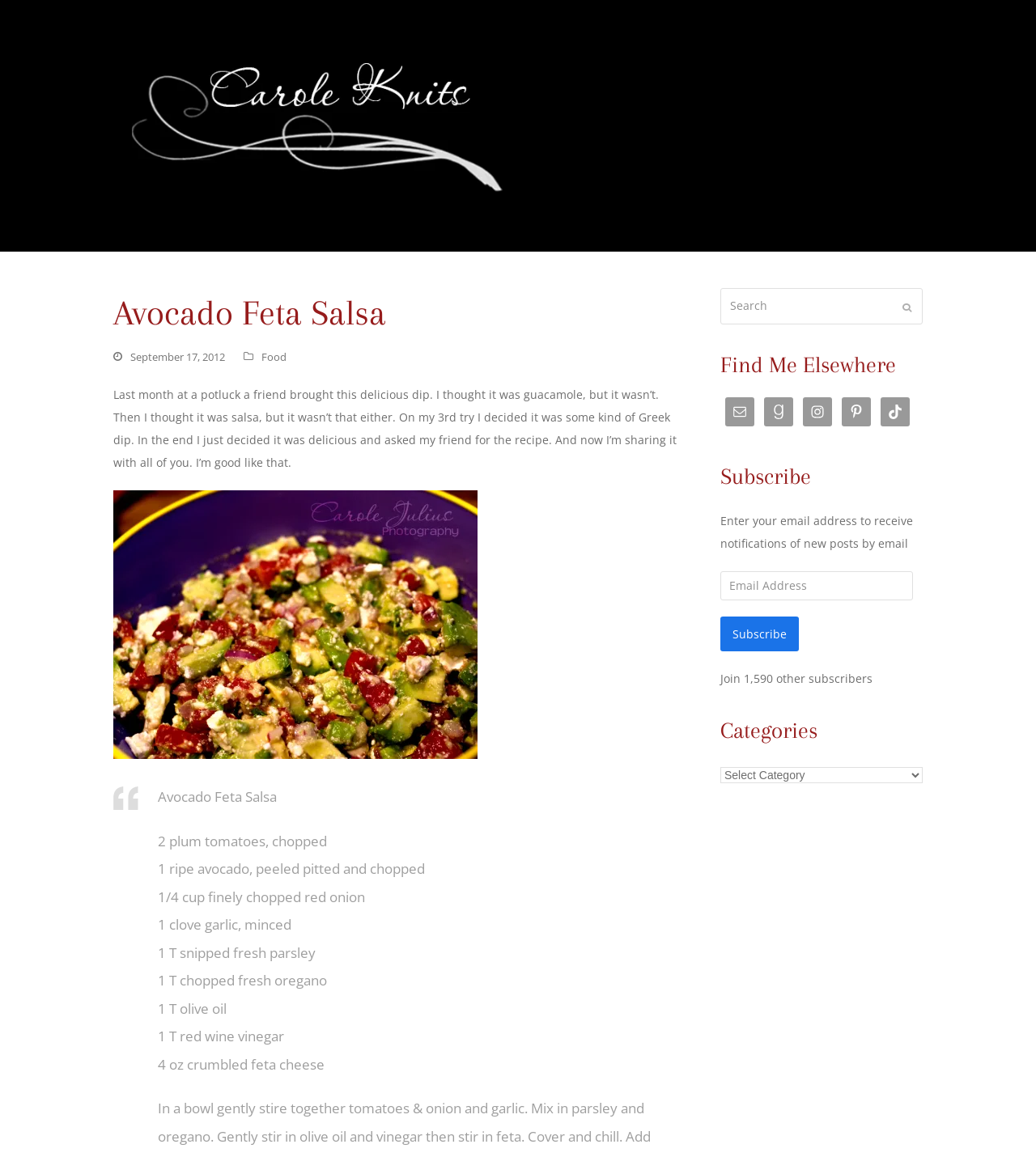Can you find the bounding box coordinates of the area I should click to execute the following instruction: "Enter email address to subscribe"?

[0.695, 0.493, 0.881, 0.519]